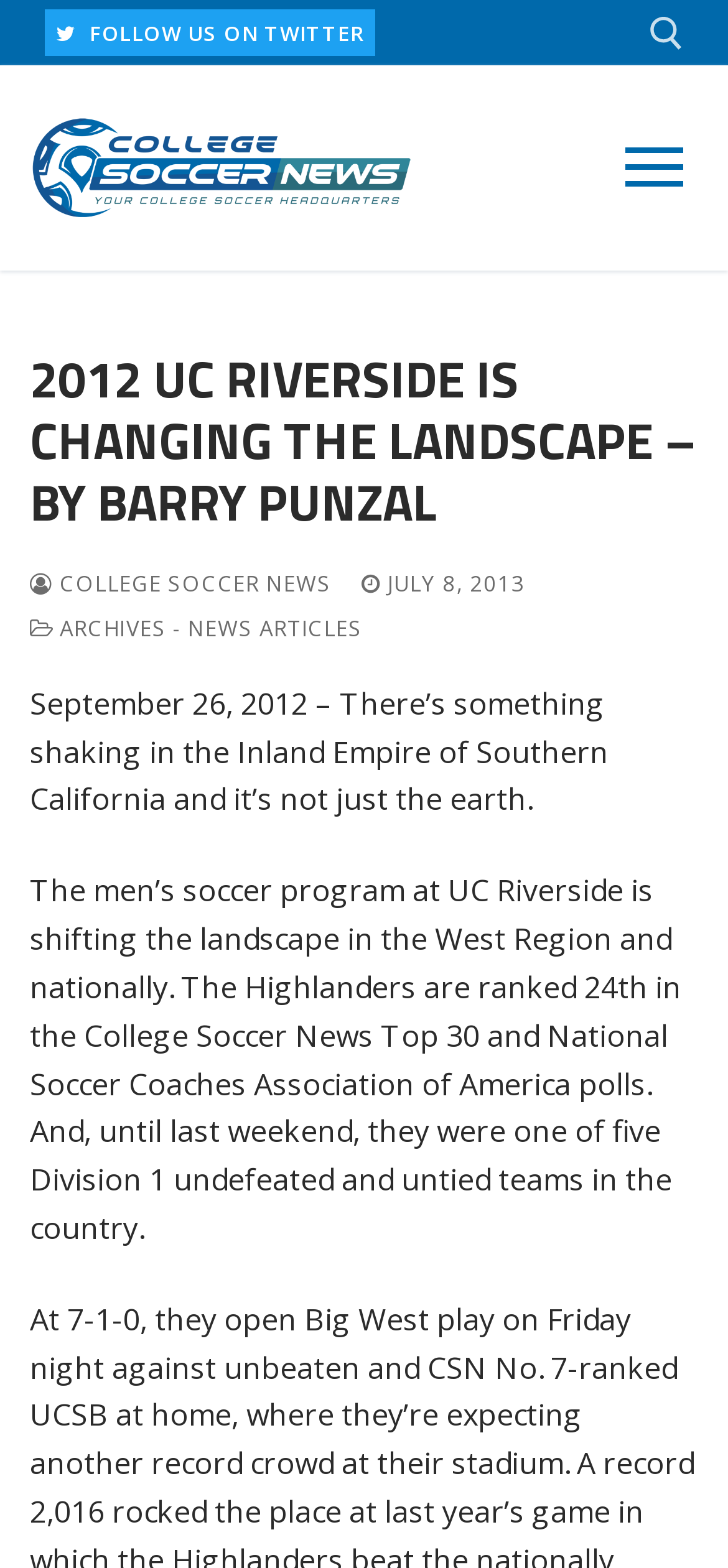Highlight the bounding box coordinates of the element that should be clicked to carry out the following instruction: "View jobs at Wargaming". The coordinates must be given as four float numbers ranging from 0 to 1, i.e., [left, top, right, bottom].

None